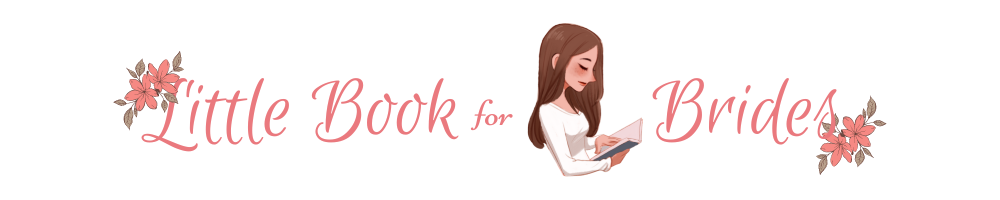What word is emphasized in the title of the logo?
Provide a detailed and well-explained answer to the question.

The playful typography of the logo elegantly presents the title, with the word 'Brides' emphasized in a peachy pink hue, drawing attention to the target audience of the bridal guide.